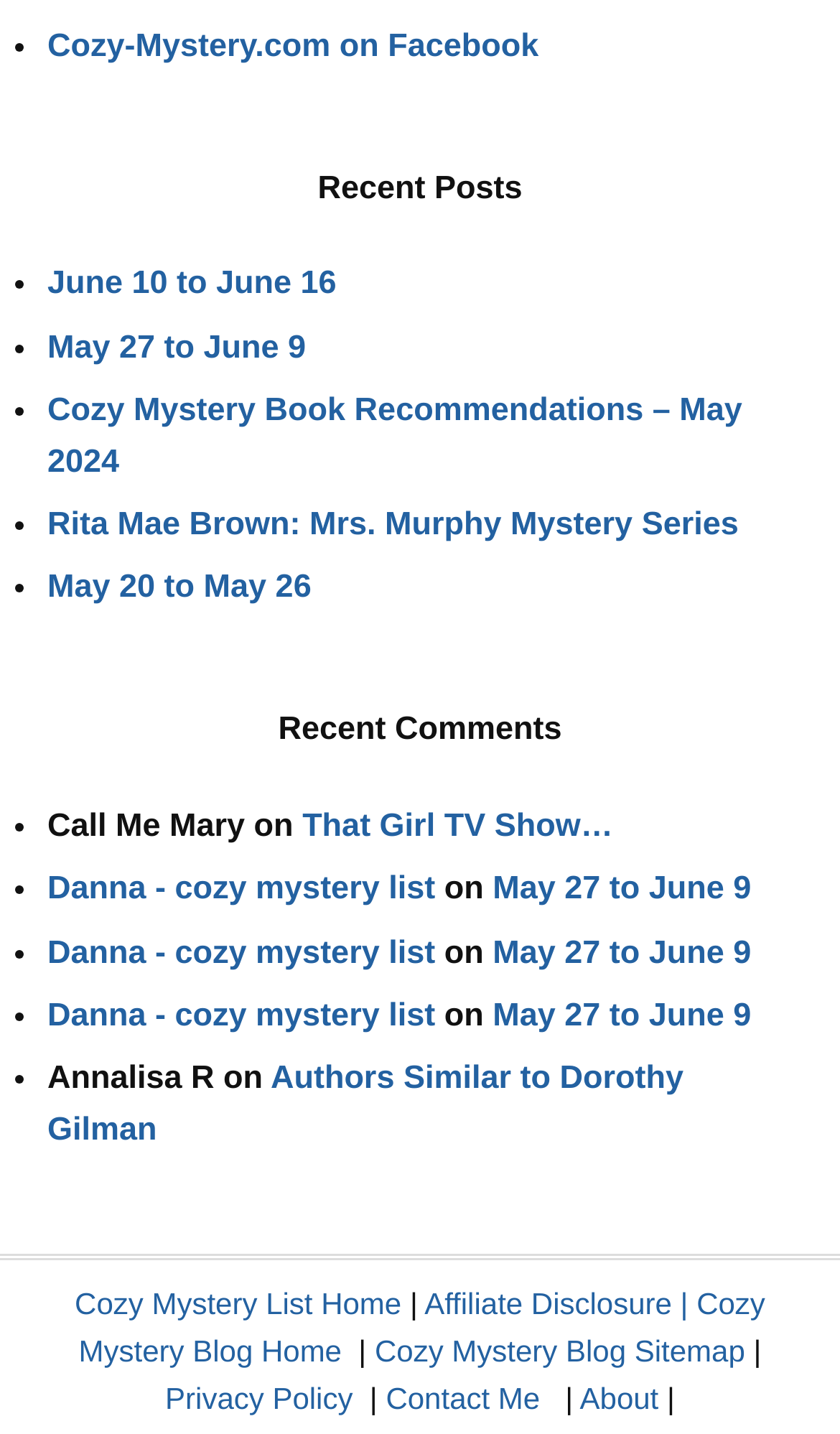What is the name of the blog?
Relying on the image, give a concise answer in one word or a brief phrase.

Cozy Mystery Blog